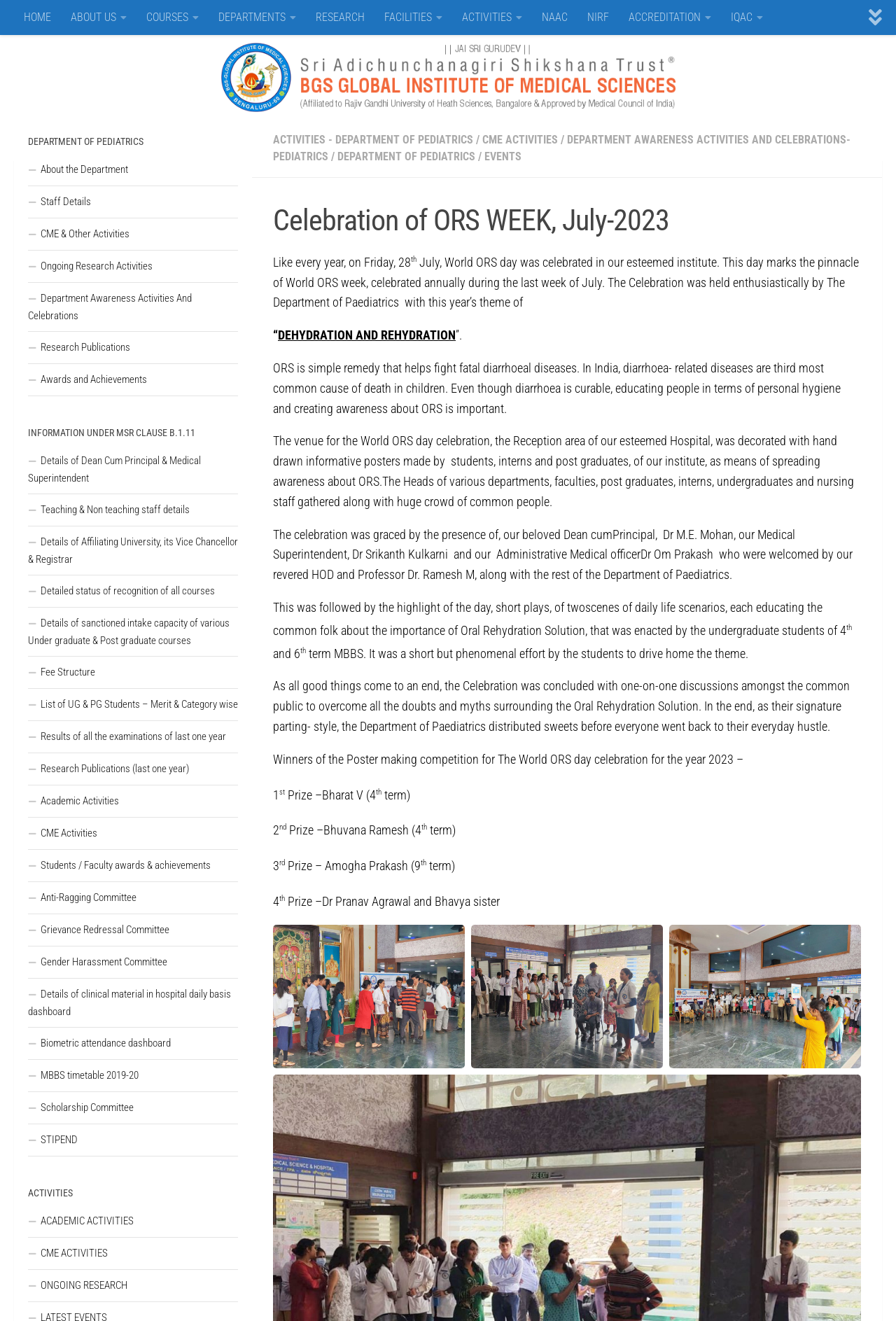Who was welcomed by the HOD and Professor Dr. Ramesh M?
Provide a detailed answer to the question, using the image to inform your response.

According to the text, the Dean cum Principal Dr M.E. Mohan was welcomed by the HOD and Professor Dr. Ramesh M during the World ORS day celebration.